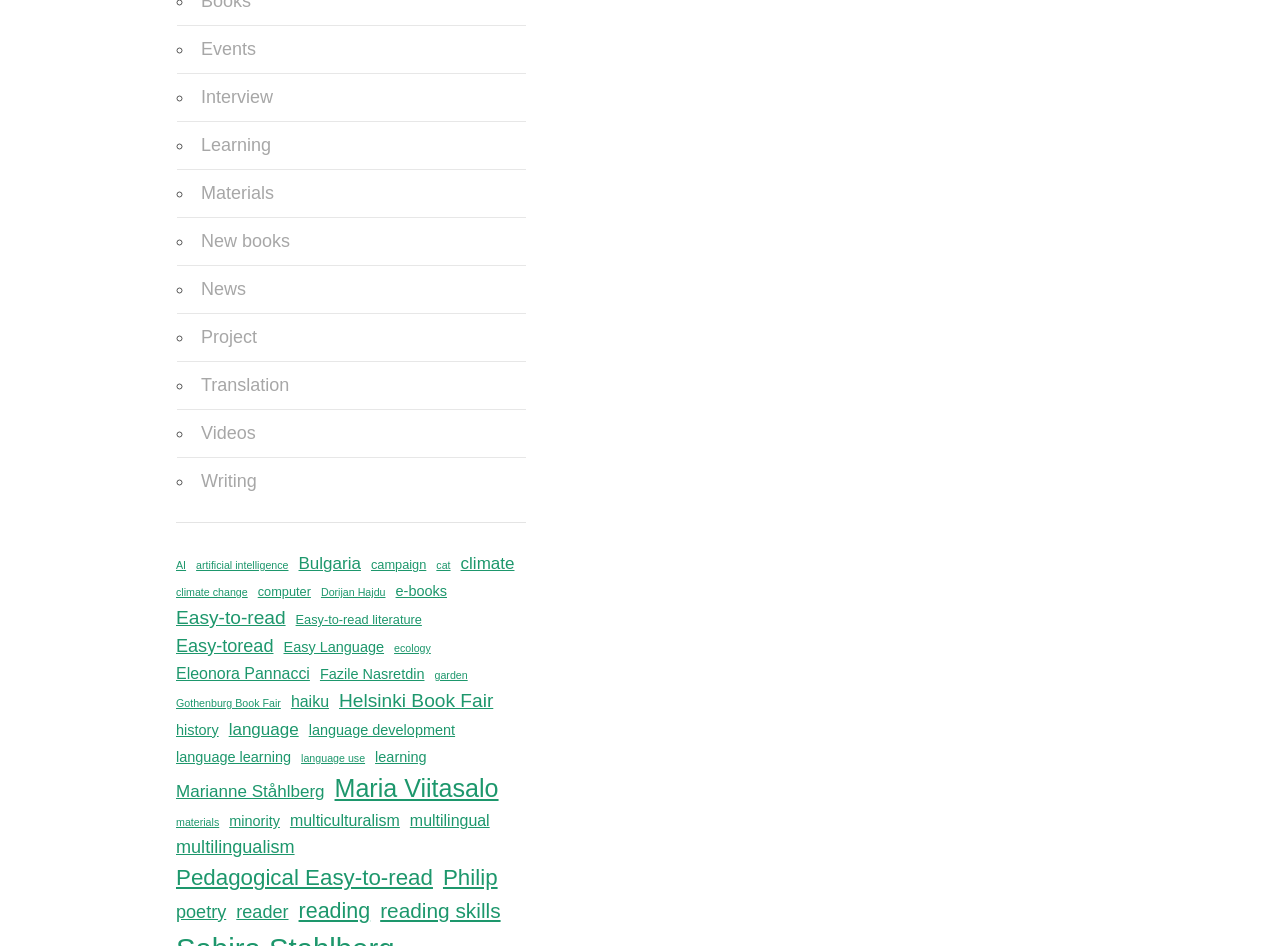Determine the bounding box coordinates of the element that should be clicked to execute the following command: "Click on Events".

[0.157, 0.041, 0.2, 0.062]